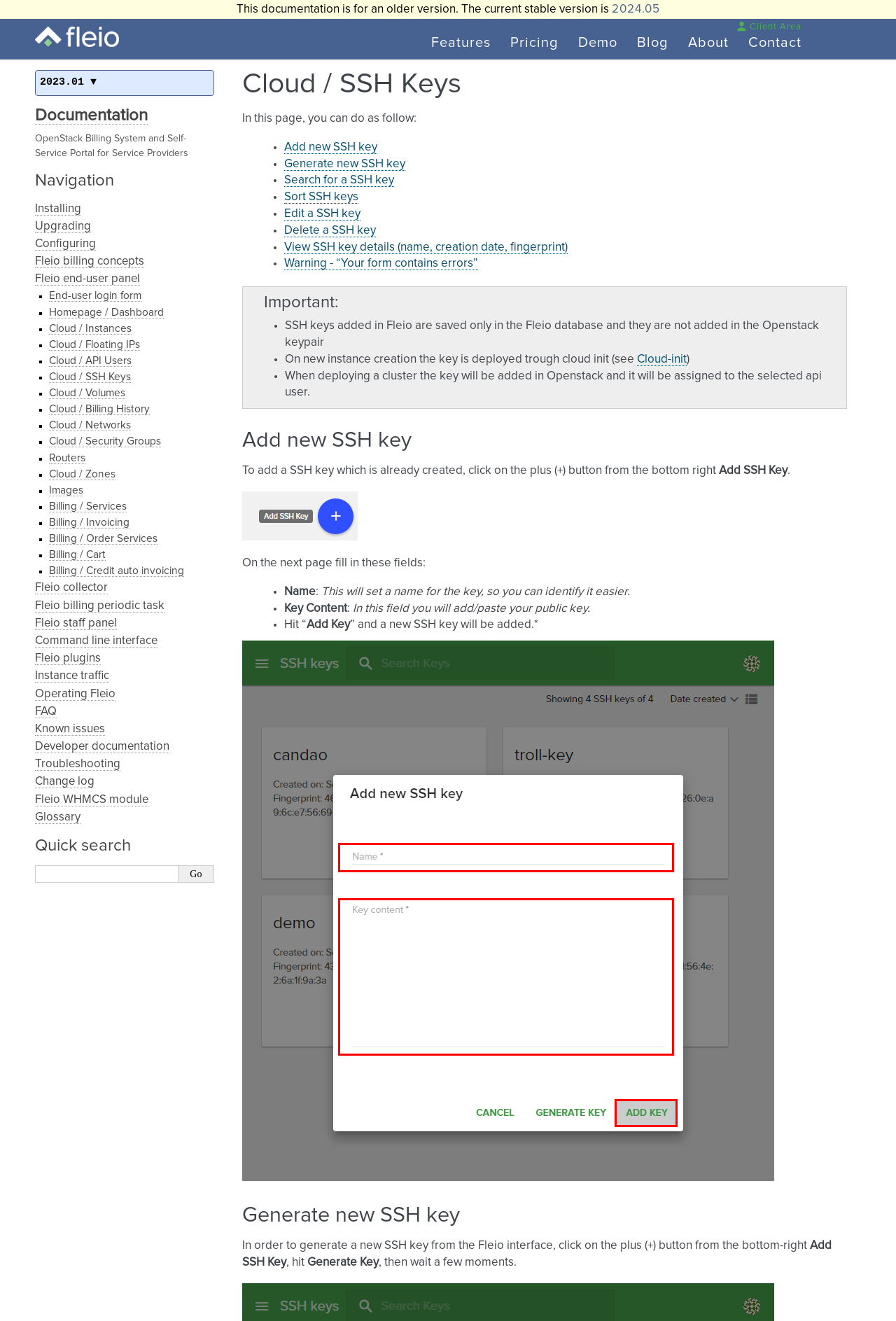What is the purpose of the 'Cloud / SSH Keys' page?
Refer to the image and respond with a one-word or short-phrase answer.

Manage SSH keys